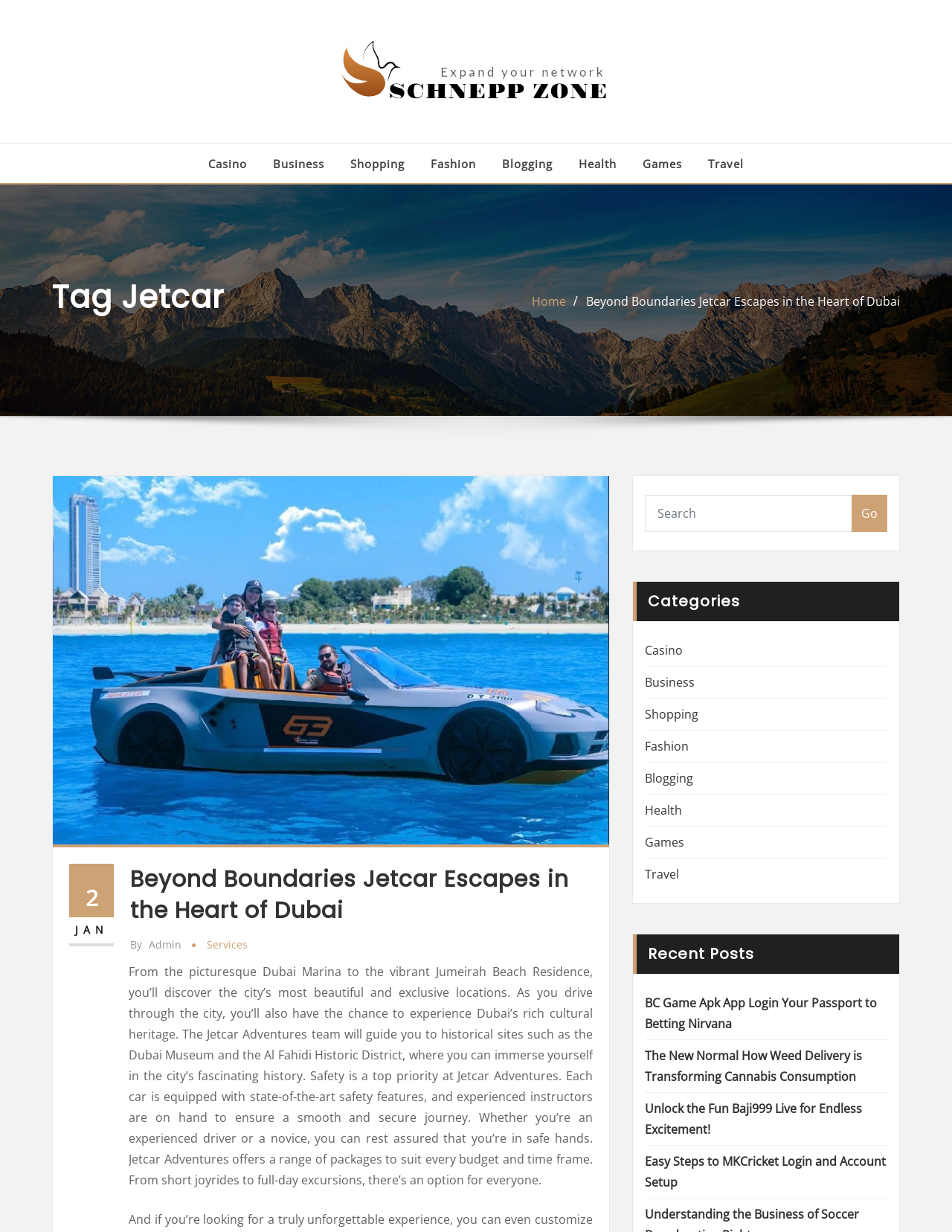Provide a one-word or short-phrase response to the question:
What are the categories listed on the webpage?

Casino, Business, Shopping, etc.